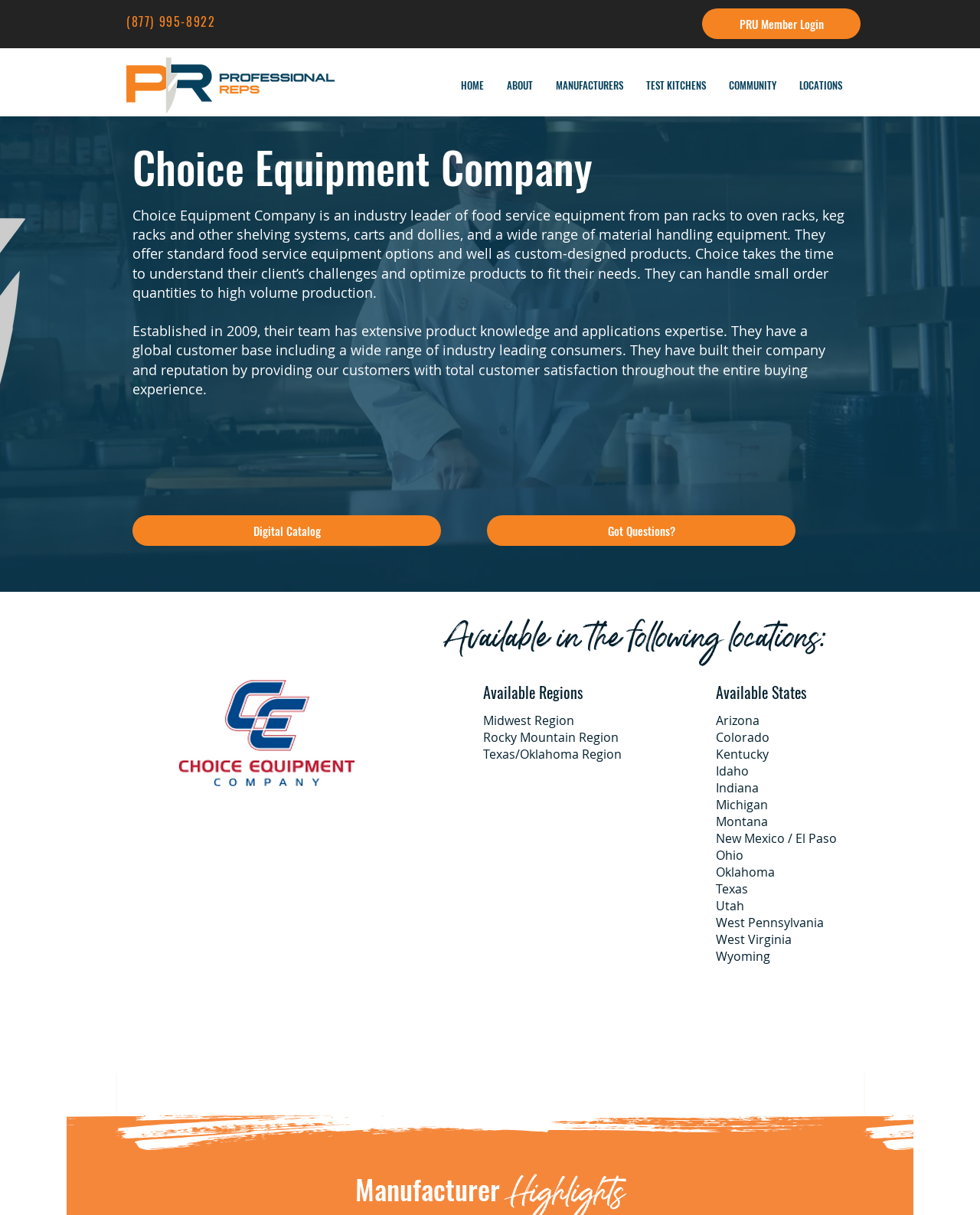What is the company's main product?
Respond to the question with a well-detailed and thorough answer.

I inferred this by reading the StaticText element that describes the company's products, which mentions 'food service equipment from pan racks to oven racks, keg racks and other shelving systems, carts and dollies, and a wide range of material handling equipment'.